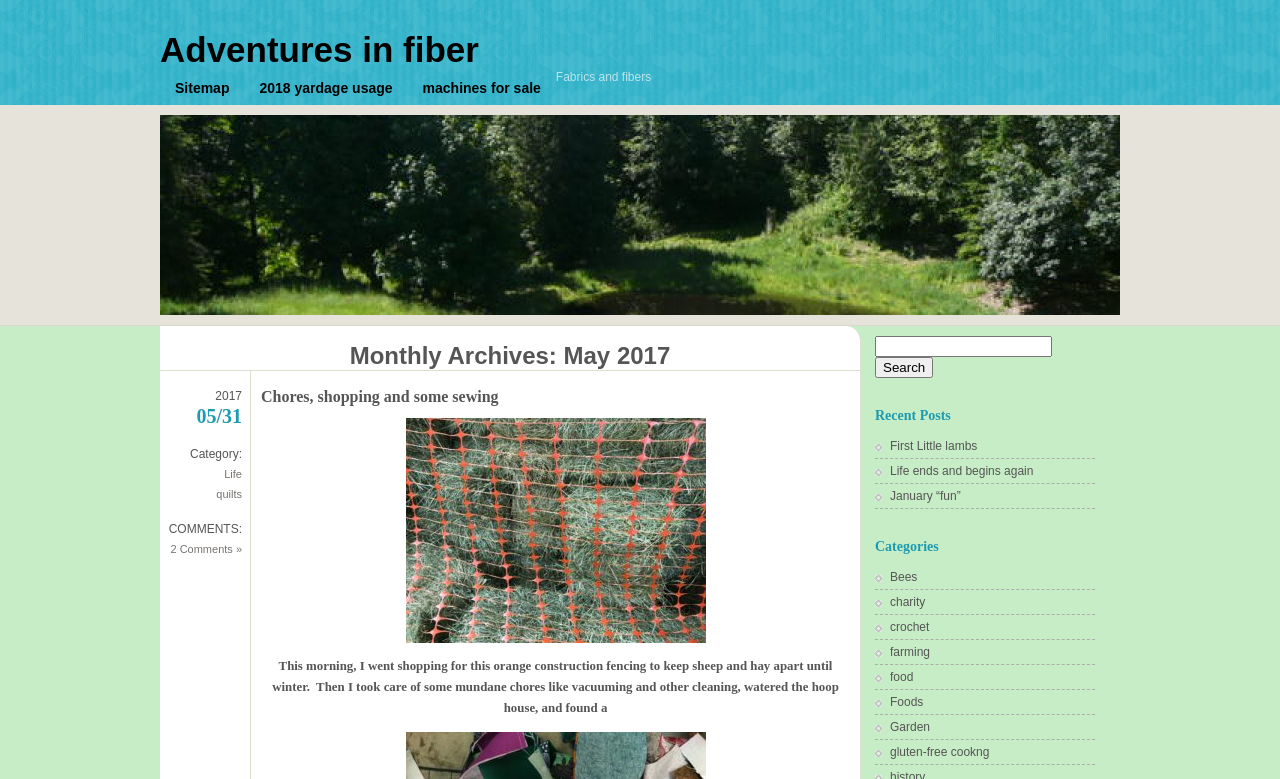Extract the main heading from the webpage content.

Monthly Archives: May 2017